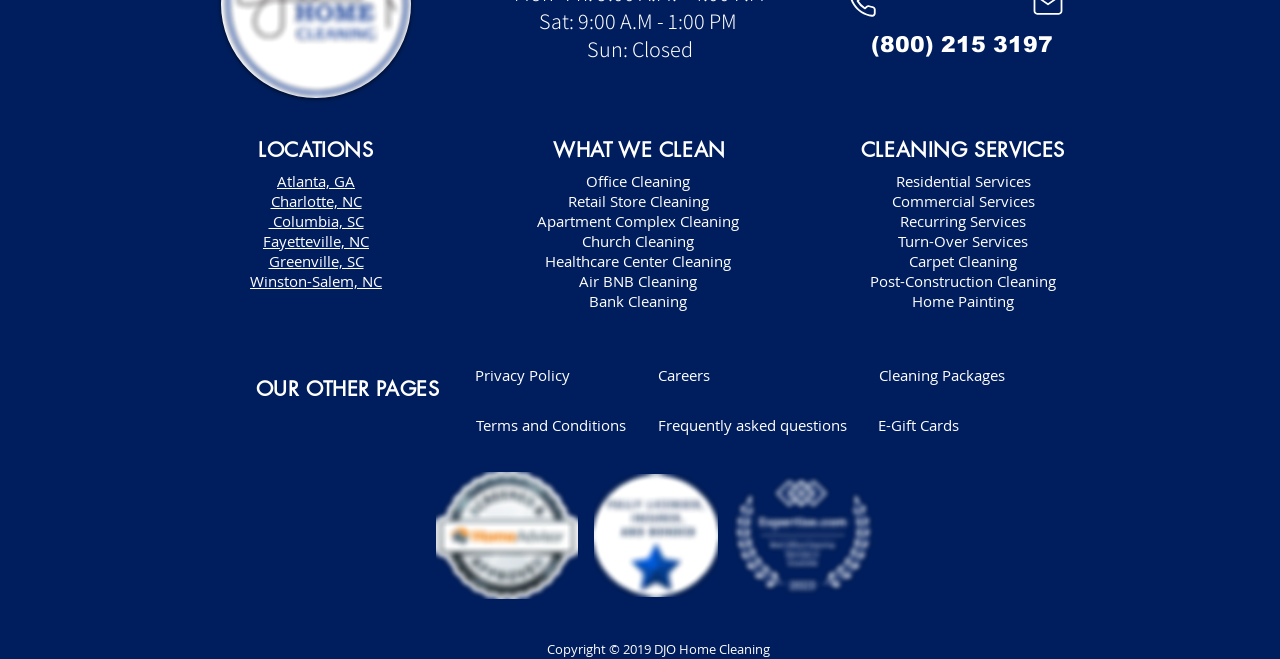With reference to the screenshot, provide a detailed response to the question below:
What is the name of the company?

The company name is mentioned at the bottom of the webpage, in the copyright section, which reads 'Copyright © 2019 DJO Home Cleaning'.